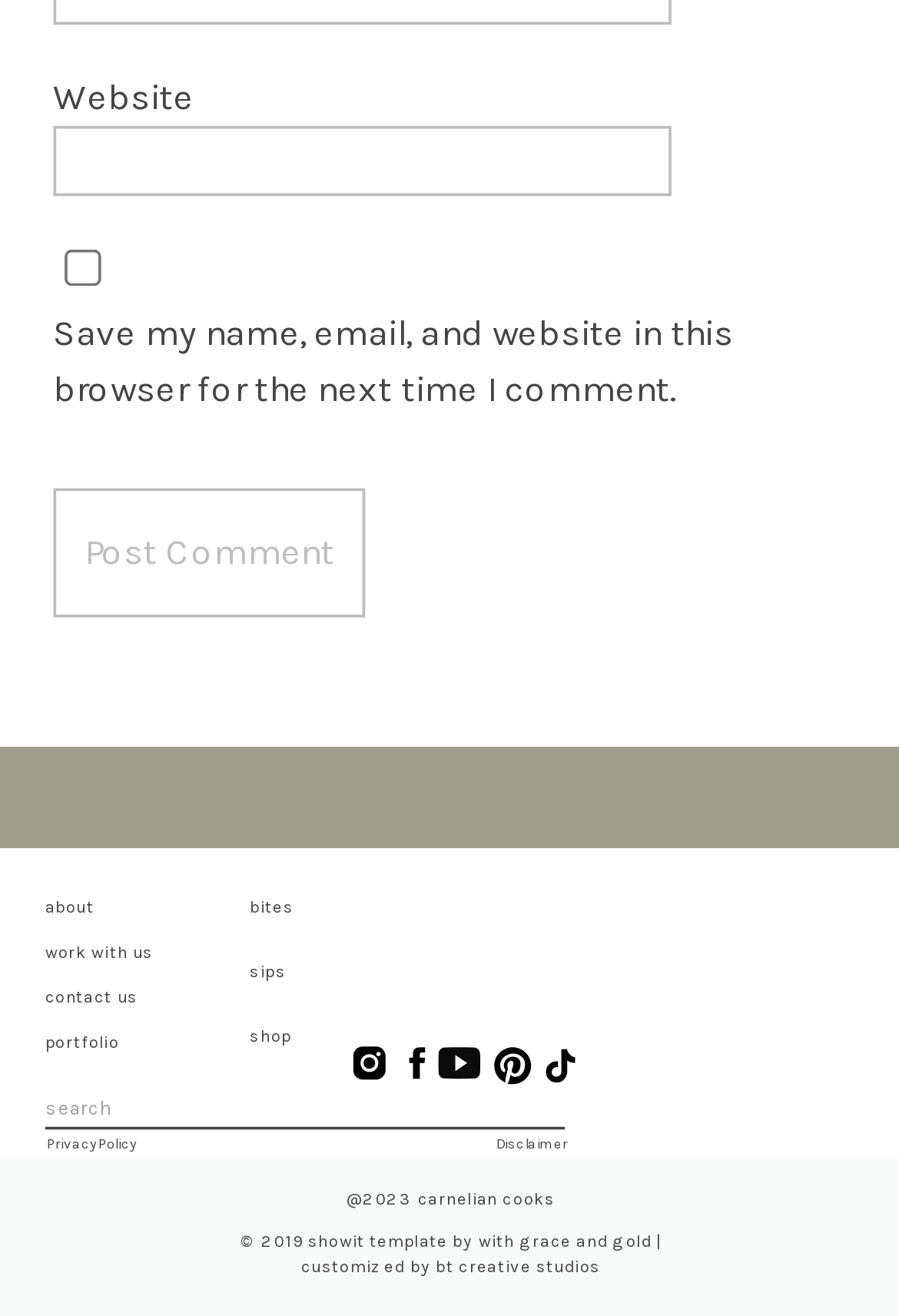Please analyze the image and give a detailed answer to the question:
What is the copyright information?

The copyright information is located at the bottom of the webpage and states '© 2019 showit template by with grace and gold | customized by bt creative studios'. This indicates that the template was created by with grace and gold and customized by bt creative studios in 2019.